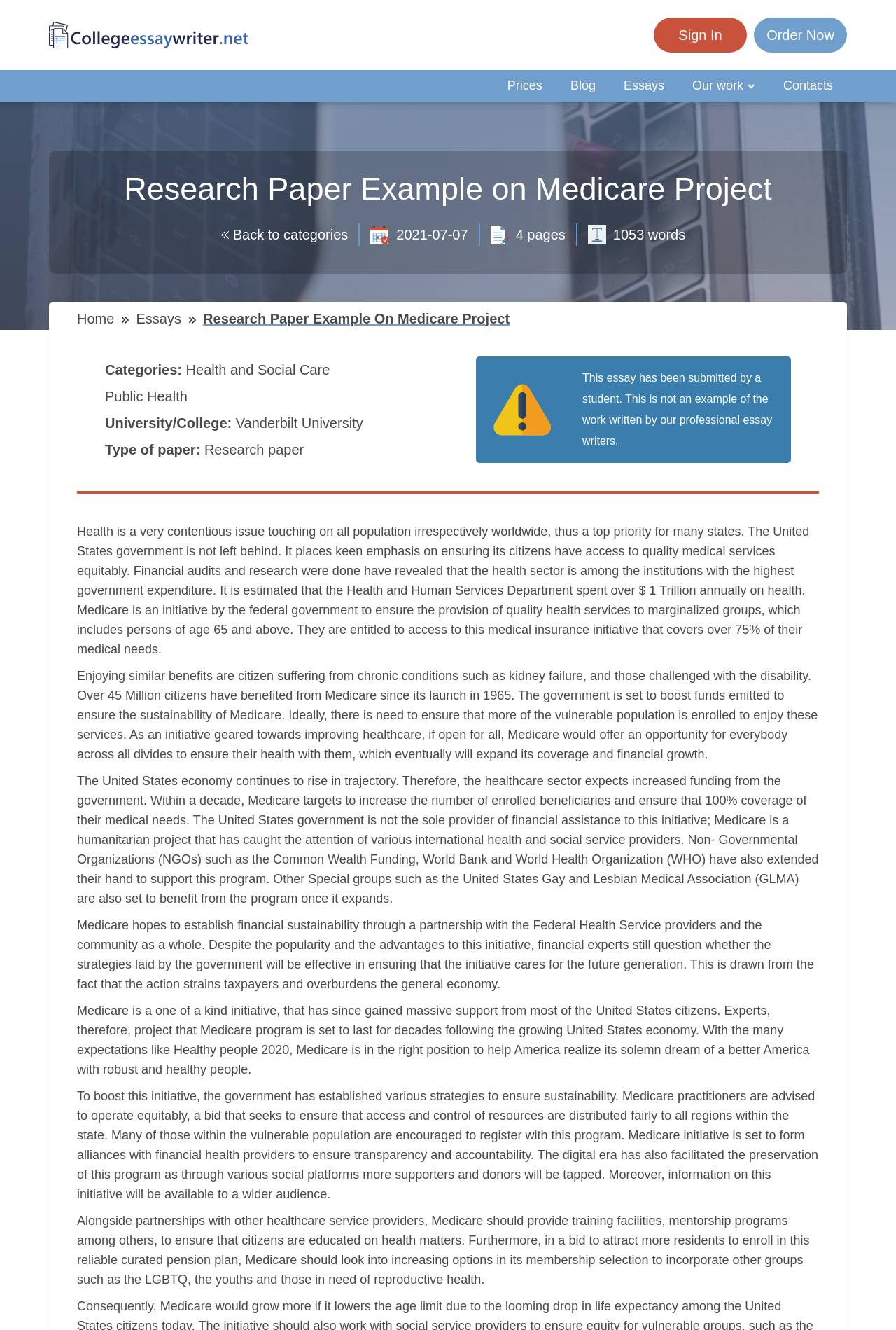Extract the primary headline from the webpage and present its text.

Research Paper Example on Medicare Project